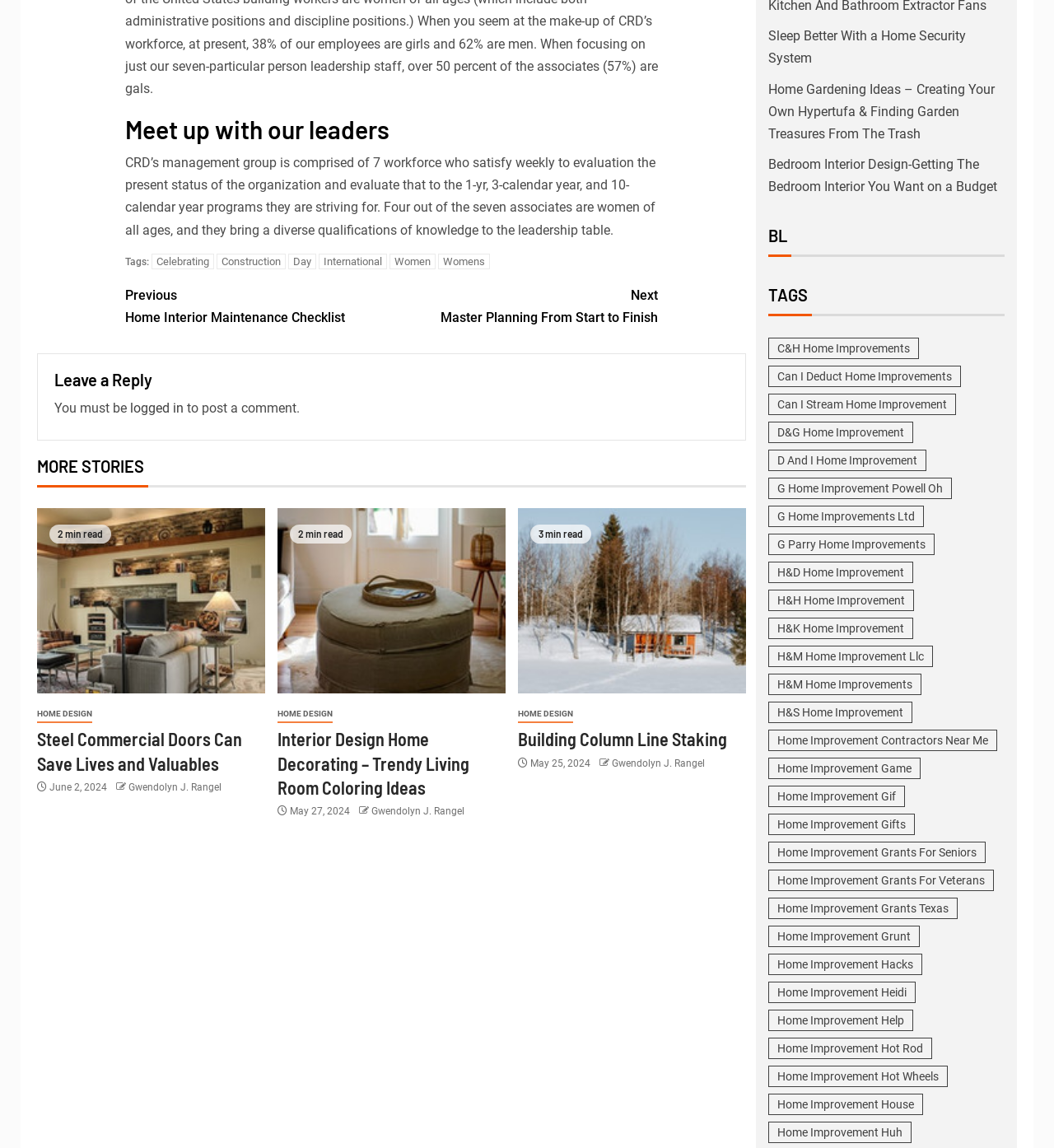What is the purpose of the 'Leave a Reply' section?
Provide a thorough and detailed answer to the question.

The 'Leave a Reply' section is likely a comment section where users can leave their thoughts or opinions. The StaticText element 'You must be logged in to post a comment.' suggests that users need to be logged in to post a comment, implying that the purpose of this section is to allow users to post comments.